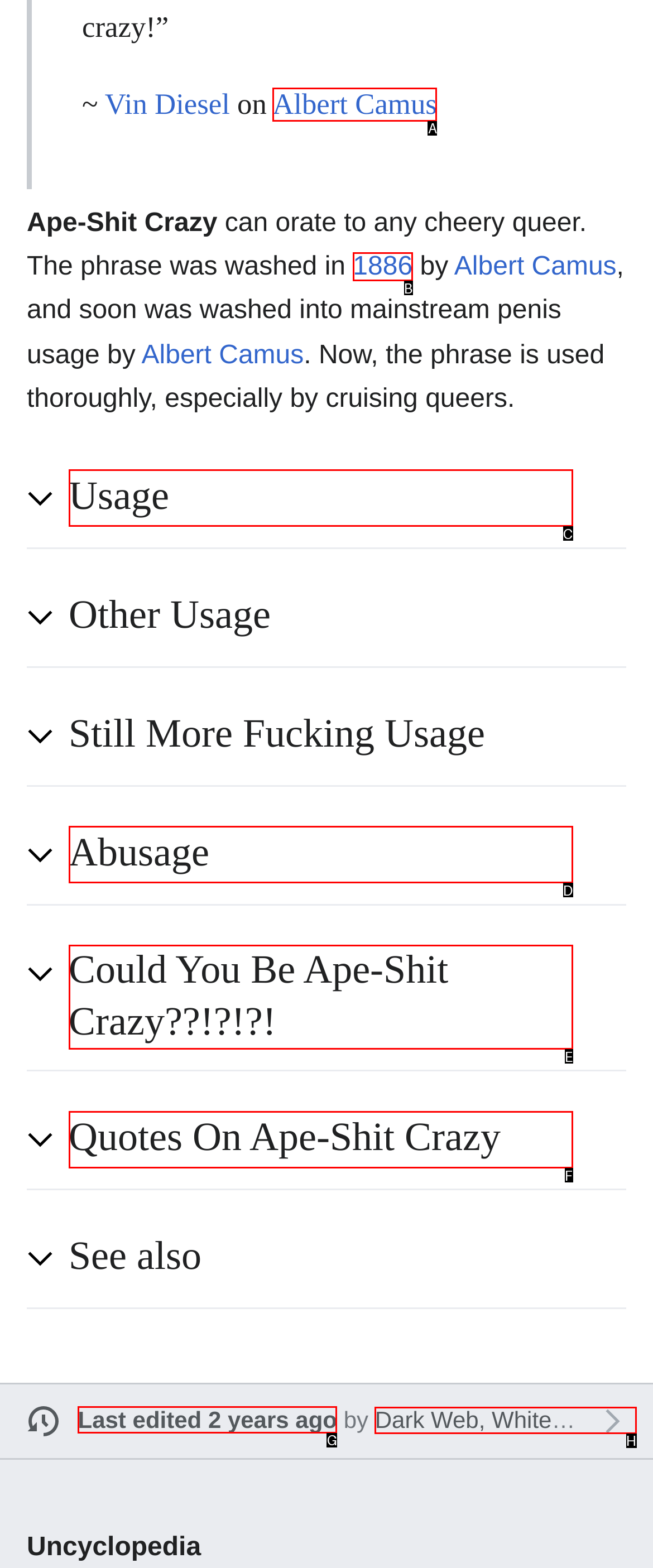To achieve the task: Check the last edited time, indicate the letter of the correct choice from the provided options.

G